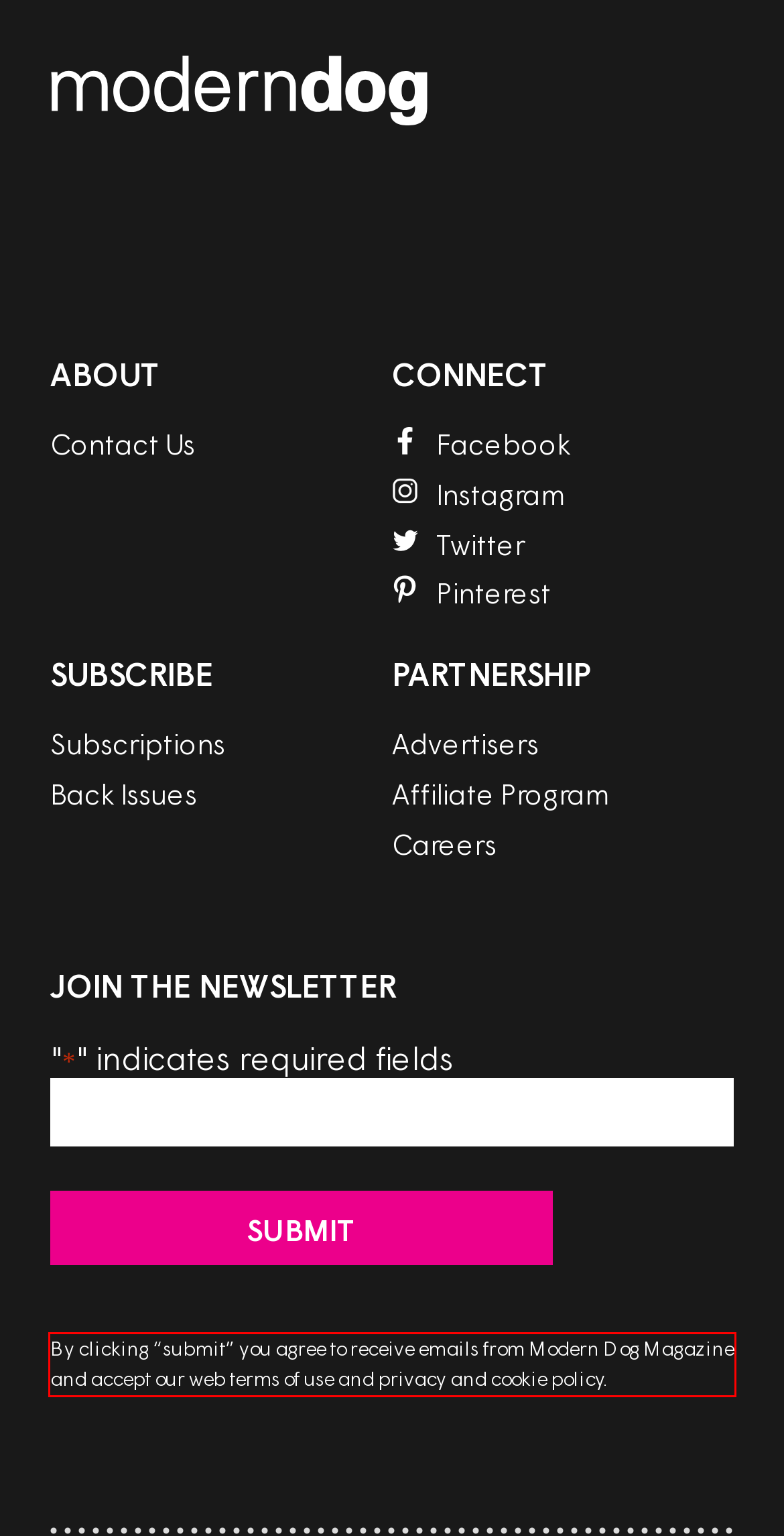Examine the screenshot of the webpage, locate the red bounding box, and perform OCR to extract the text contained within it.

By clicking “submit” you agree to receive emails from Modern Dog Magazine and accept our web terms of use and privacy and cookie policy.